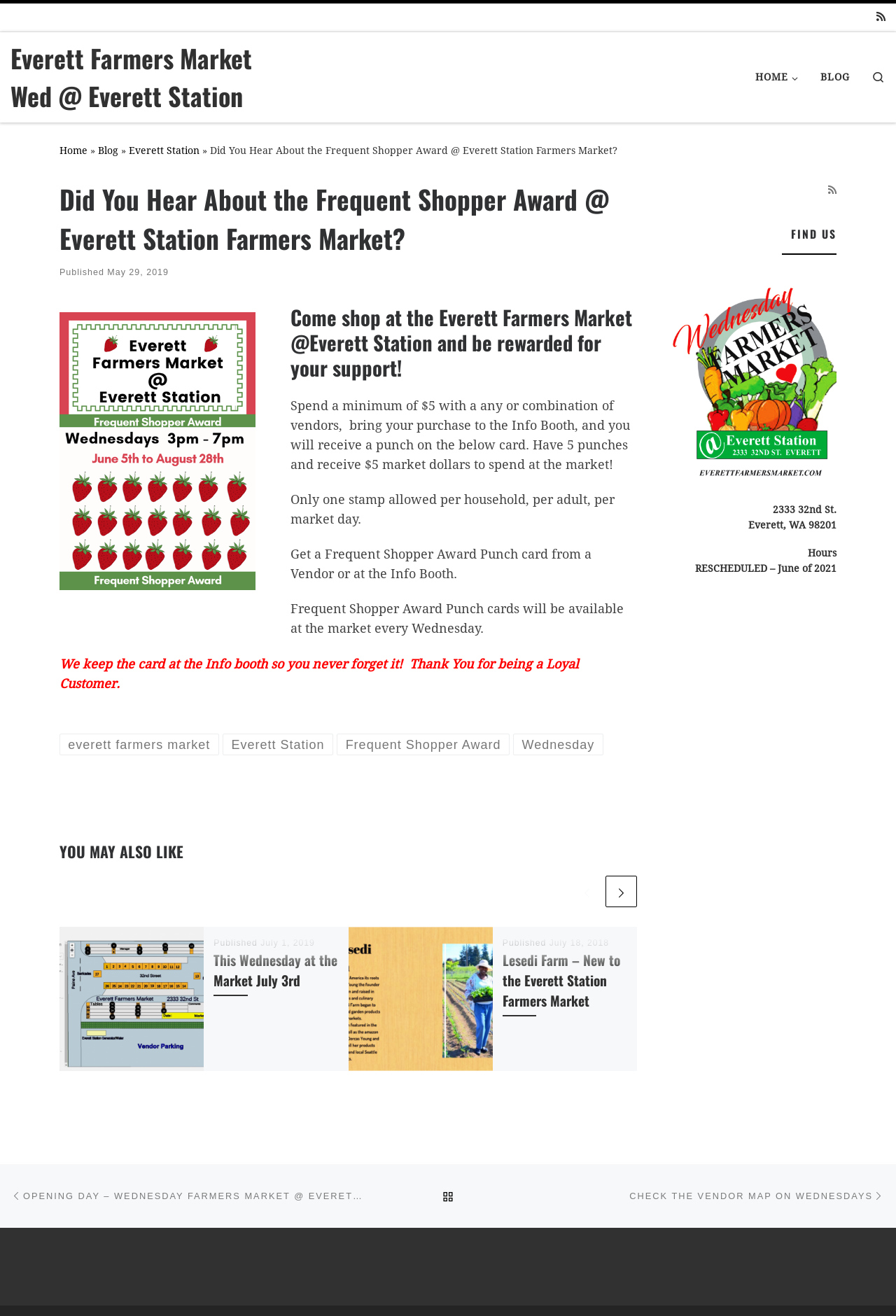What is the minimum amount to spend to get a punch on the Frequent Shopper Award card?
Using the details shown in the screenshot, provide a comprehensive answer to the question.

I found the answer by reading the text on the webpage. The text 'Spend a minimum of $5 with a any or combination of vendors, bring your purchase to the Info Booth, and you will receive a punch on the below card.' indicates that the minimum amount to spend is $5.